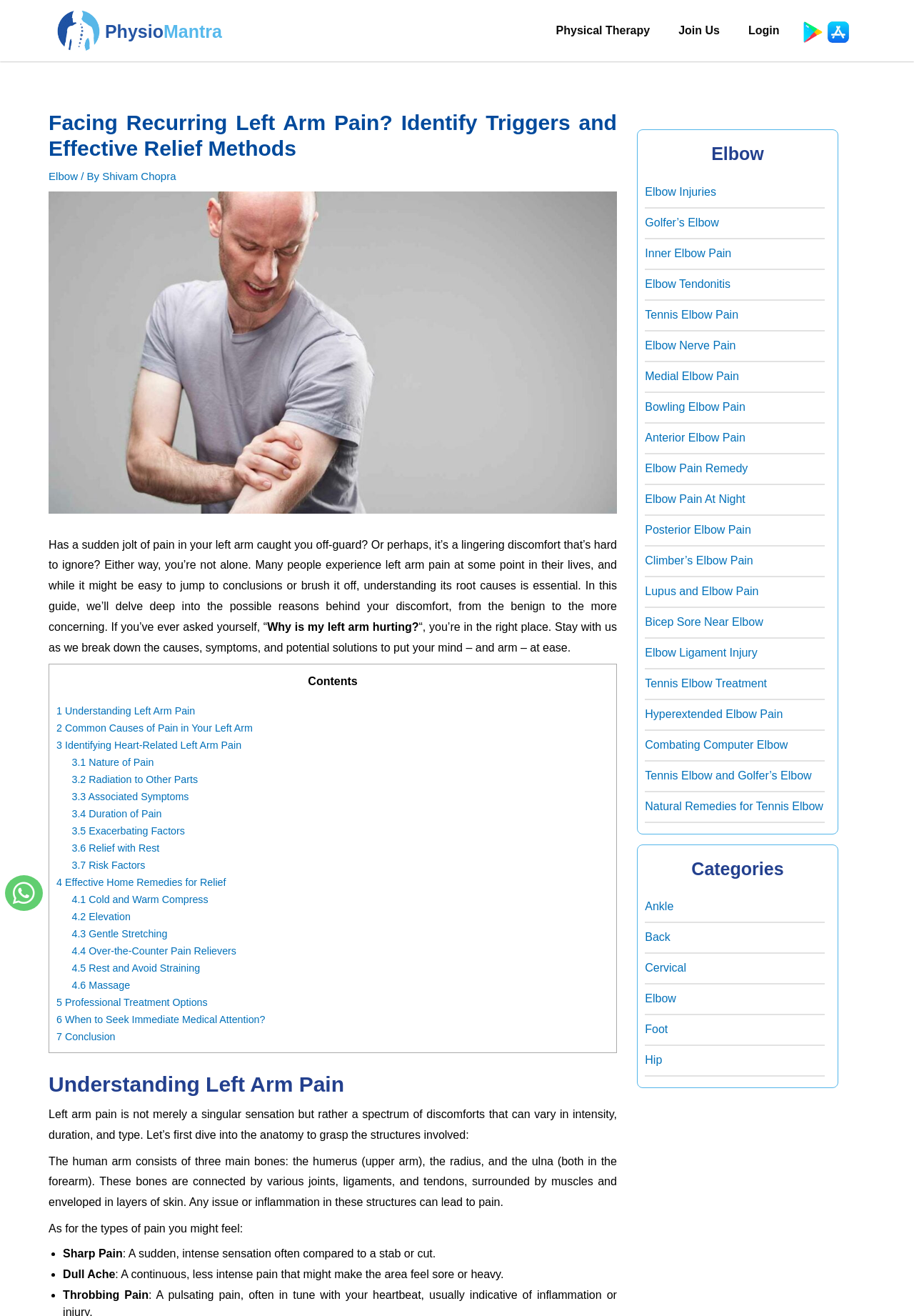Can you find the bounding box coordinates for the element that needs to be clicked to execute this instruction: "Explore the 'Elbow' section"? The coordinates should be given as four float numbers between 0 and 1, i.e., [left, top, right, bottom].

[0.706, 0.107, 0.908, 0.127]